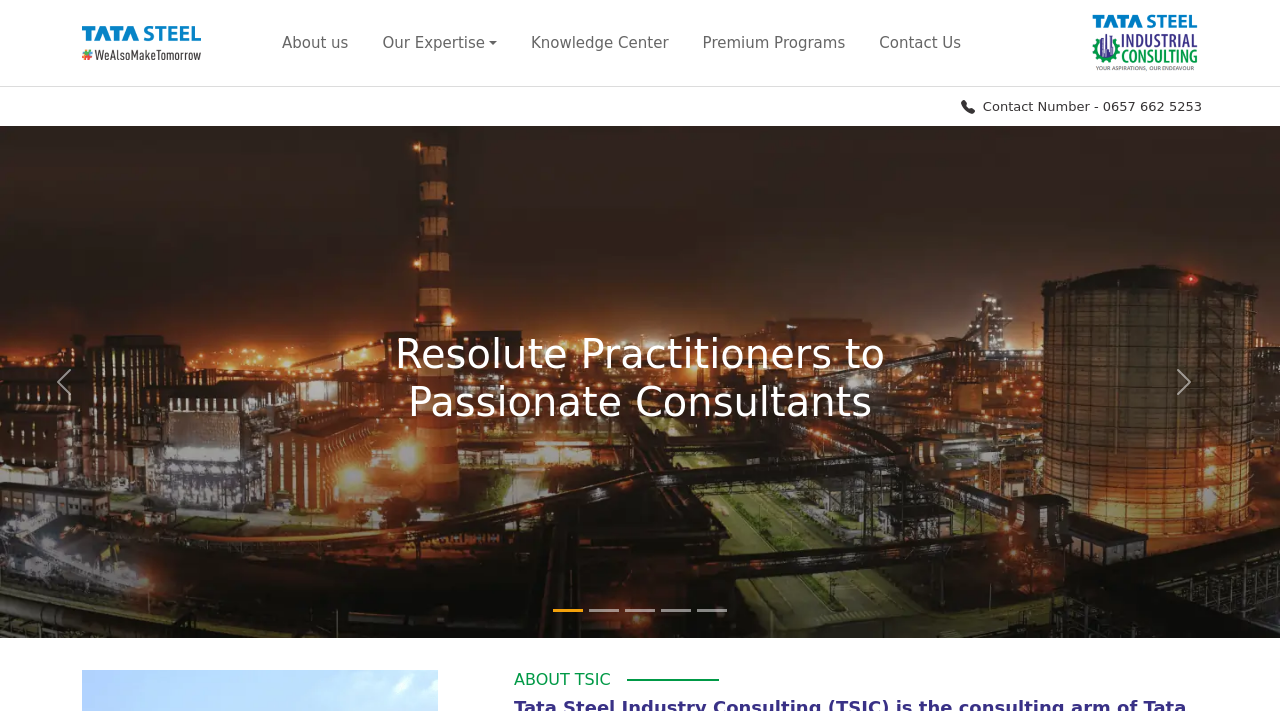How many slides are there?
Provide a one-word or short-phrase answer based on the image.

5